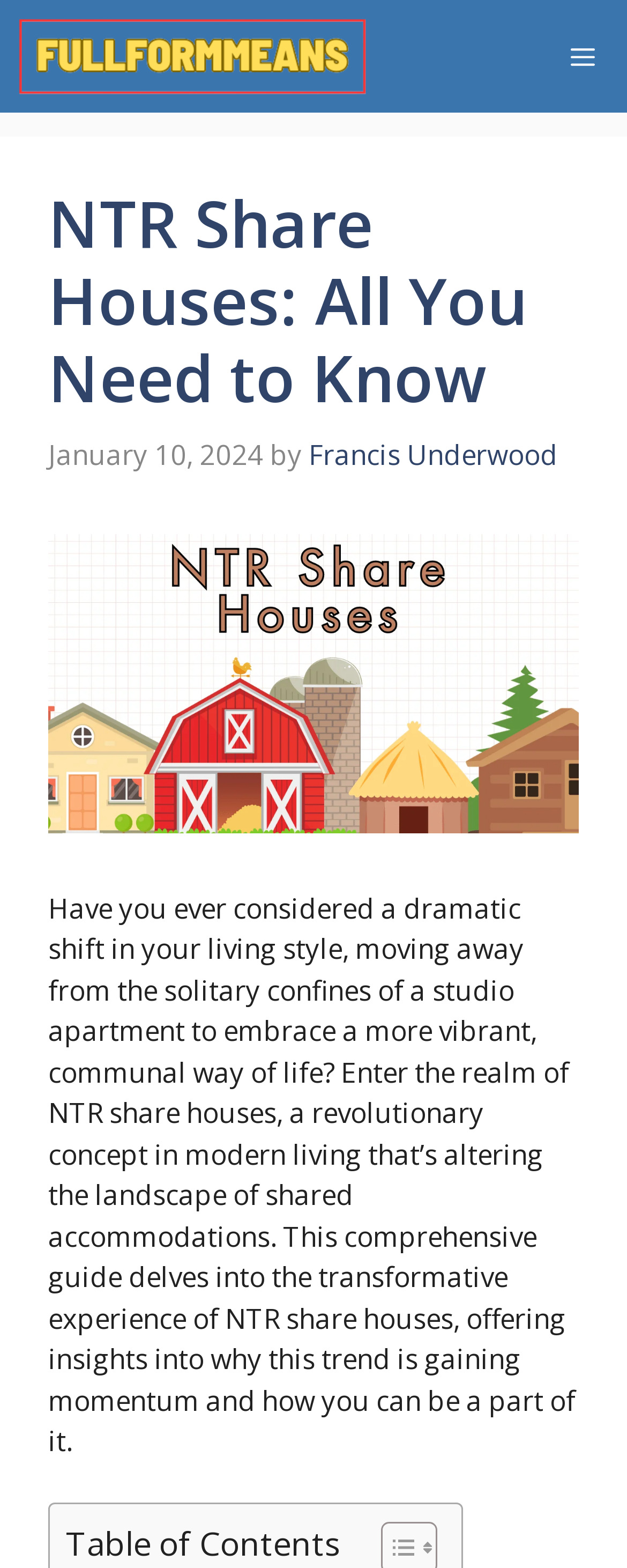Locate the heading on the webpage and return its text.

NTR Share Houses: All You Need to Know